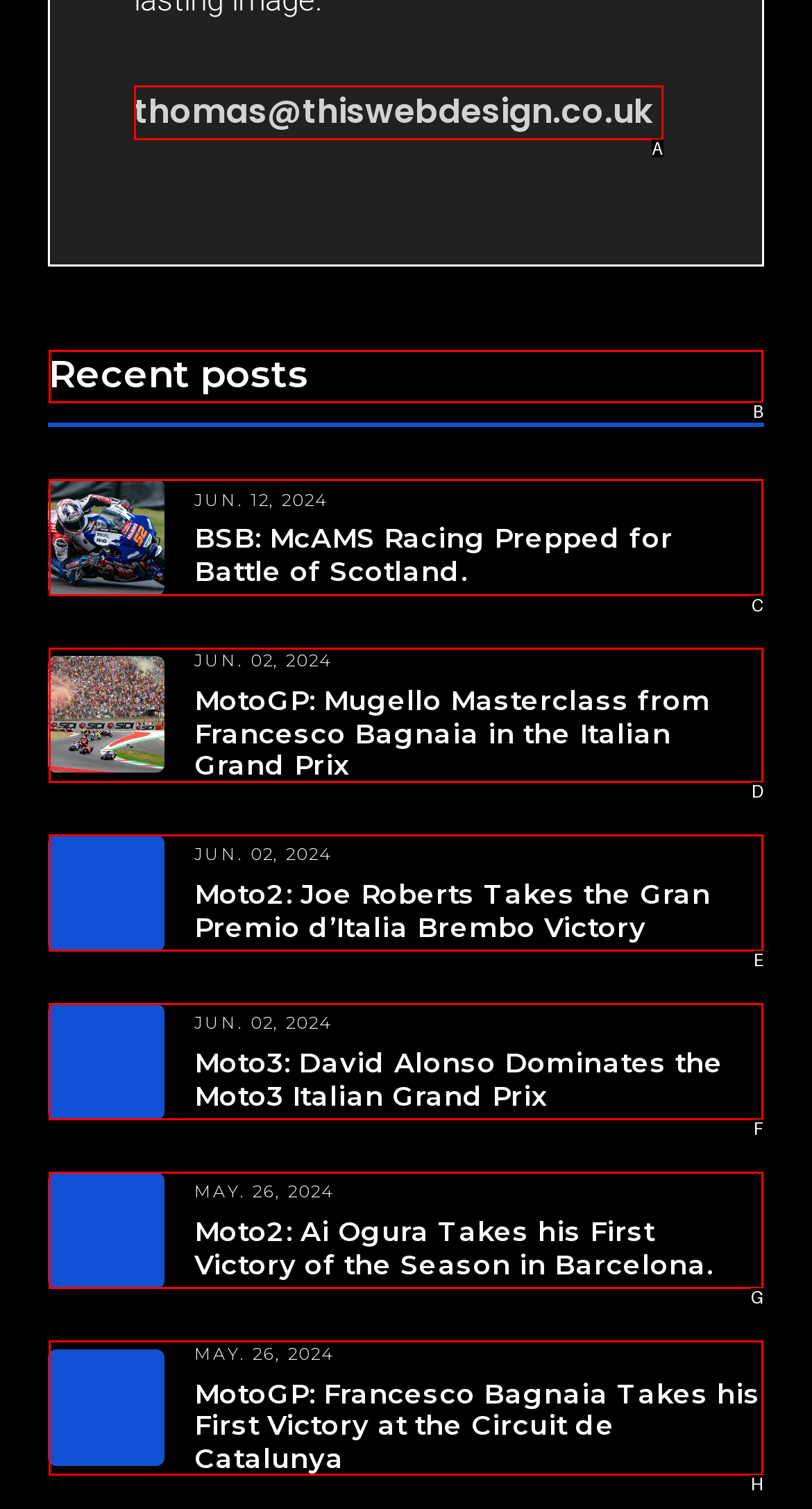Select the correct HTML element to complete the following task: View recent posts
Provide the letter of the choice directly from the given options.

B